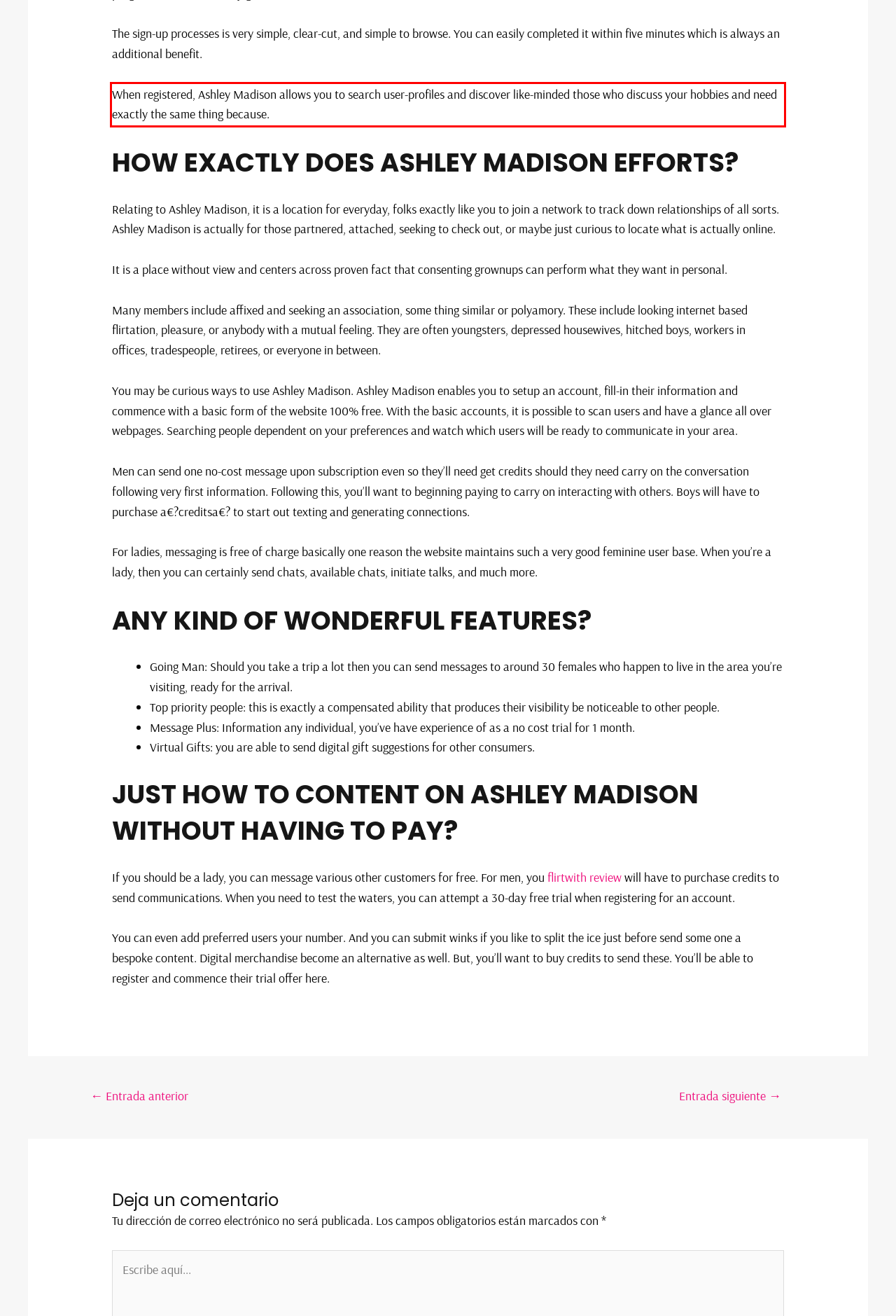Using the provided screenshot of a webpage, recognize the text inside the red rectangle bounding box by performing OCR.

When registered, Ashley Madison allows you to search user-profiles and discover like-minded those who discuss your hobbies and need exactly the same thing because.